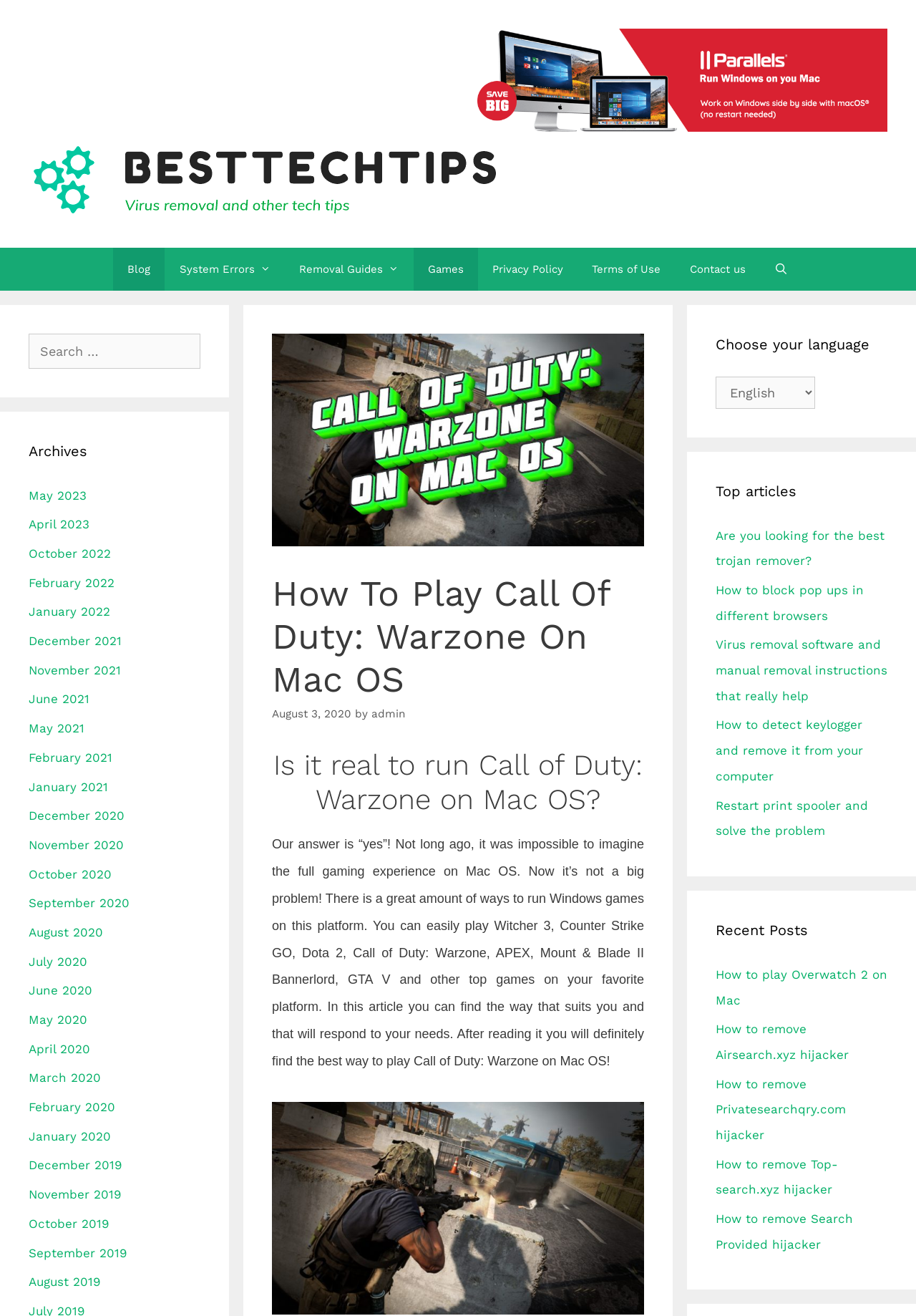Answer the question with a single word or phrase: 
What is the category of the article?

Games